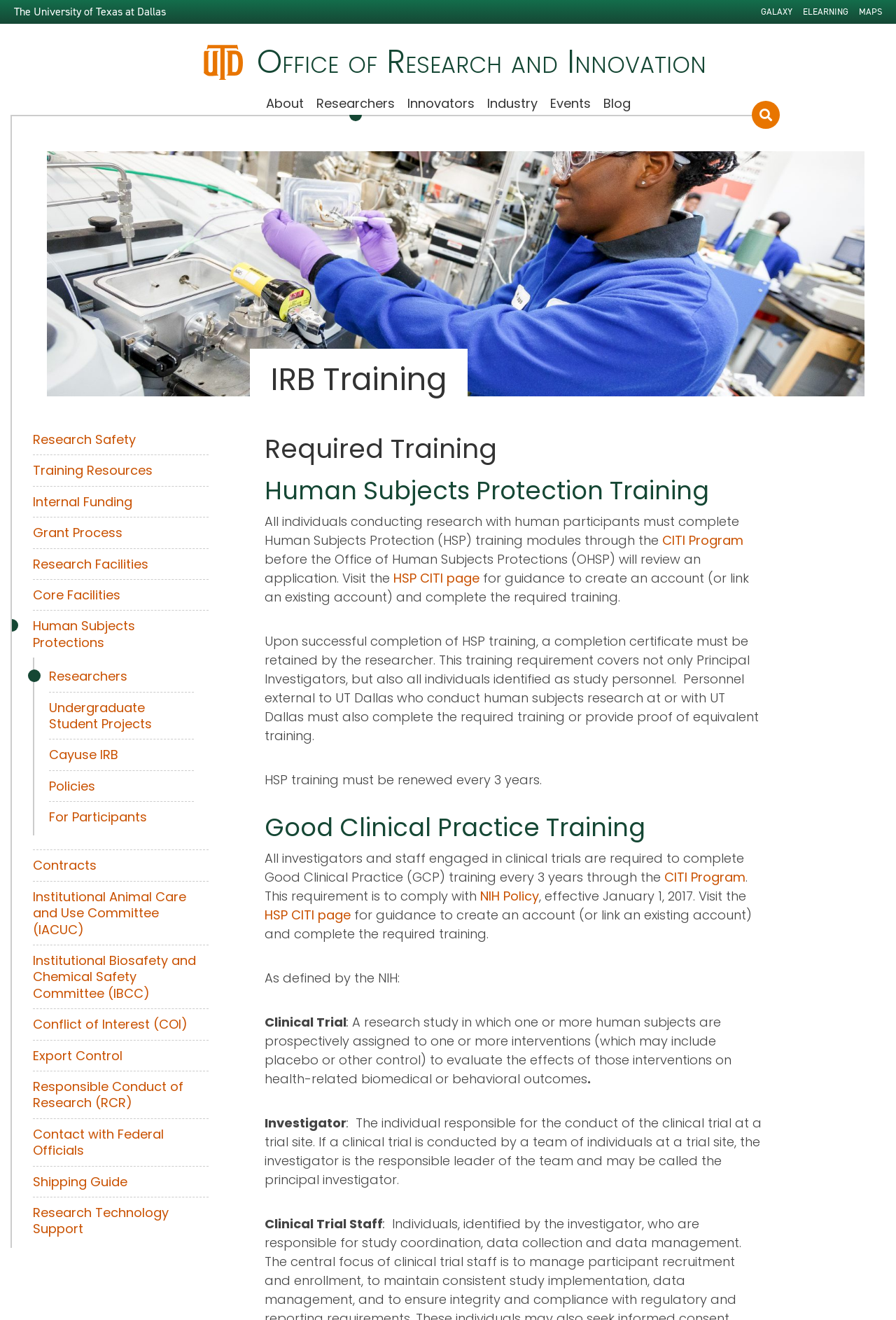What is the purpose of Human Subjects Protection training?
Based on the visual information, provide a detailed and comprehensive answer.

I found the answer by reading the text under the 'Human Subjects Protection Training' heading, which explains that the training is required for researchers conducting clinical trials to evaluate the effects of interventions on health-related biomedical or behavioral outcomes.